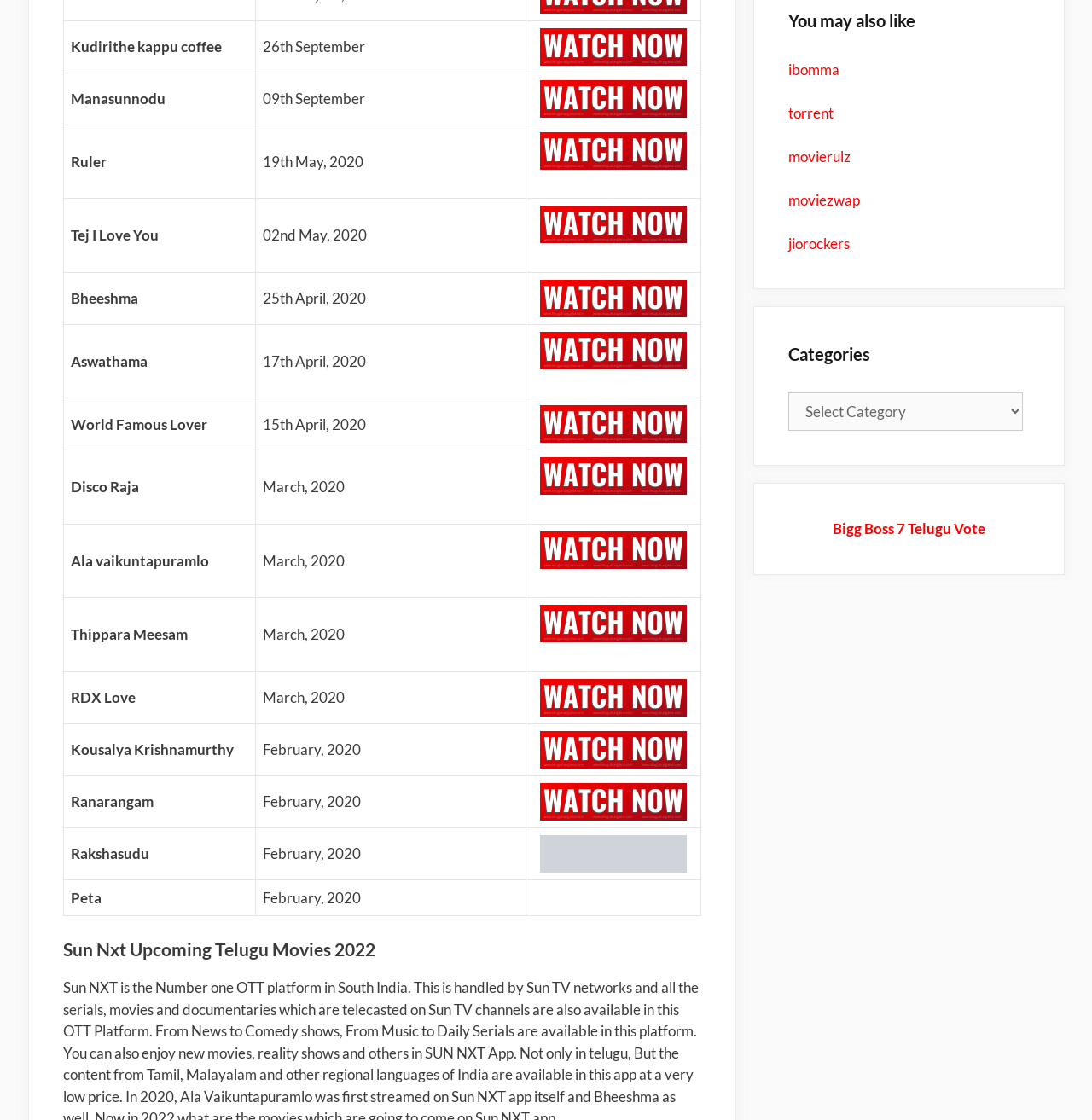Given the element description "alt="WATCH NOW On Sun NXT"", identify the bounding box of the corresponding UI element.

[0.488, 0.118, 0.635, 0.169]